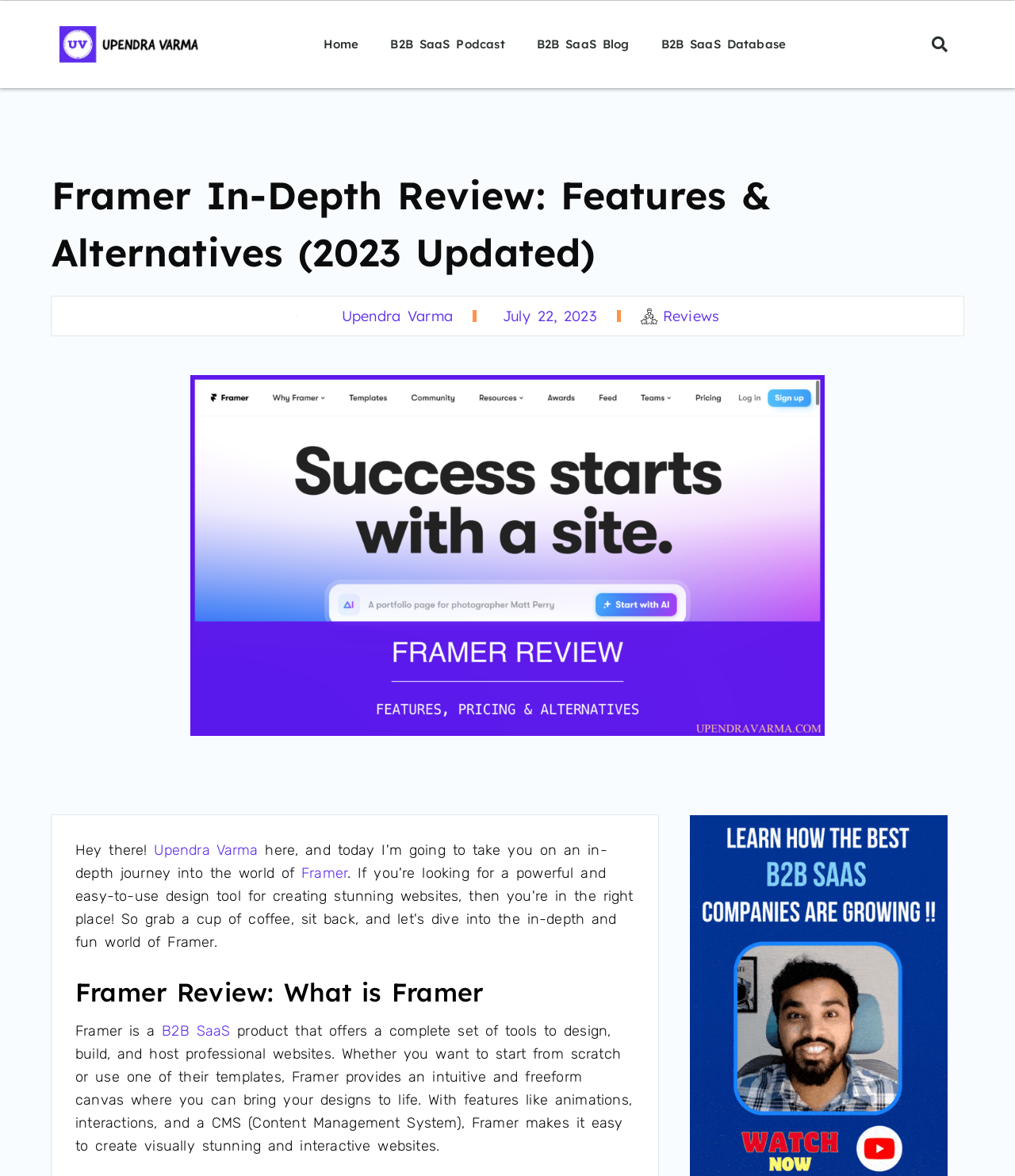Kindly determine the bounding box coordinates for the area that needs to be clicked to execute this instruction: "View the DESCRIPTION".

None